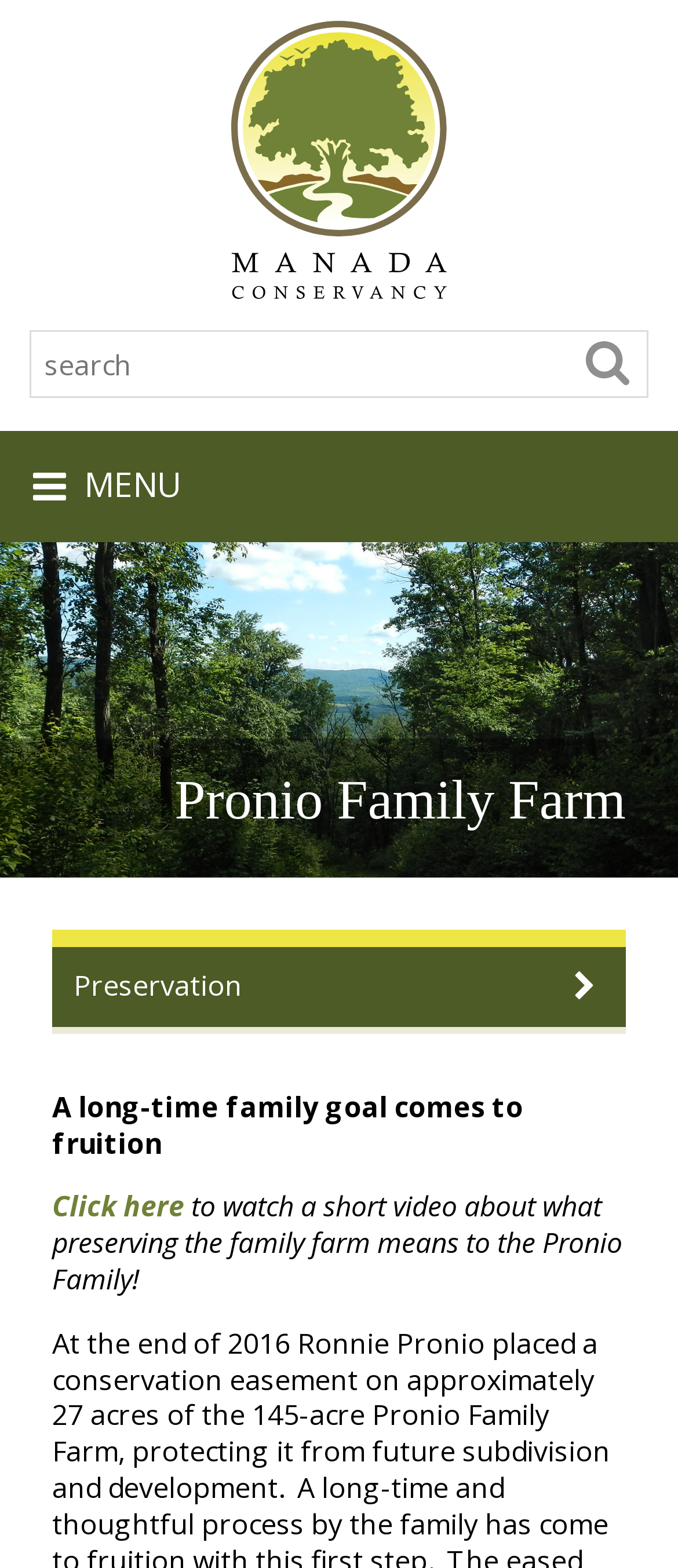Please identify the bounding box coordinates of the area I need to click to accomplish the following instruction: "View Events".

[0.0, 0.645, 1.0, 0.706]